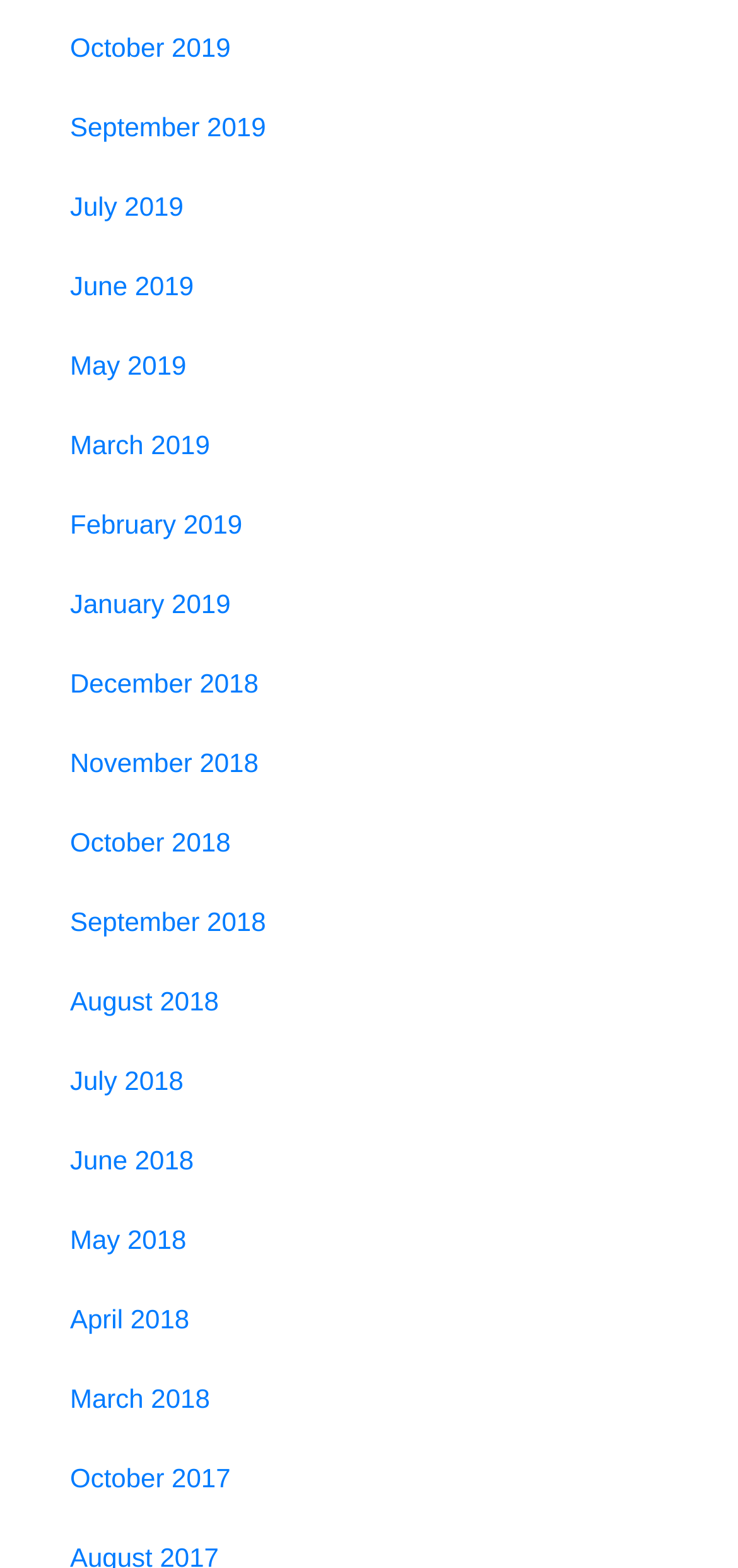Locate the bounding box coordinates of the element I should click to achieve the following instruction: "view September 2018".

[0.064, 0.562, 0.936, 0.613]